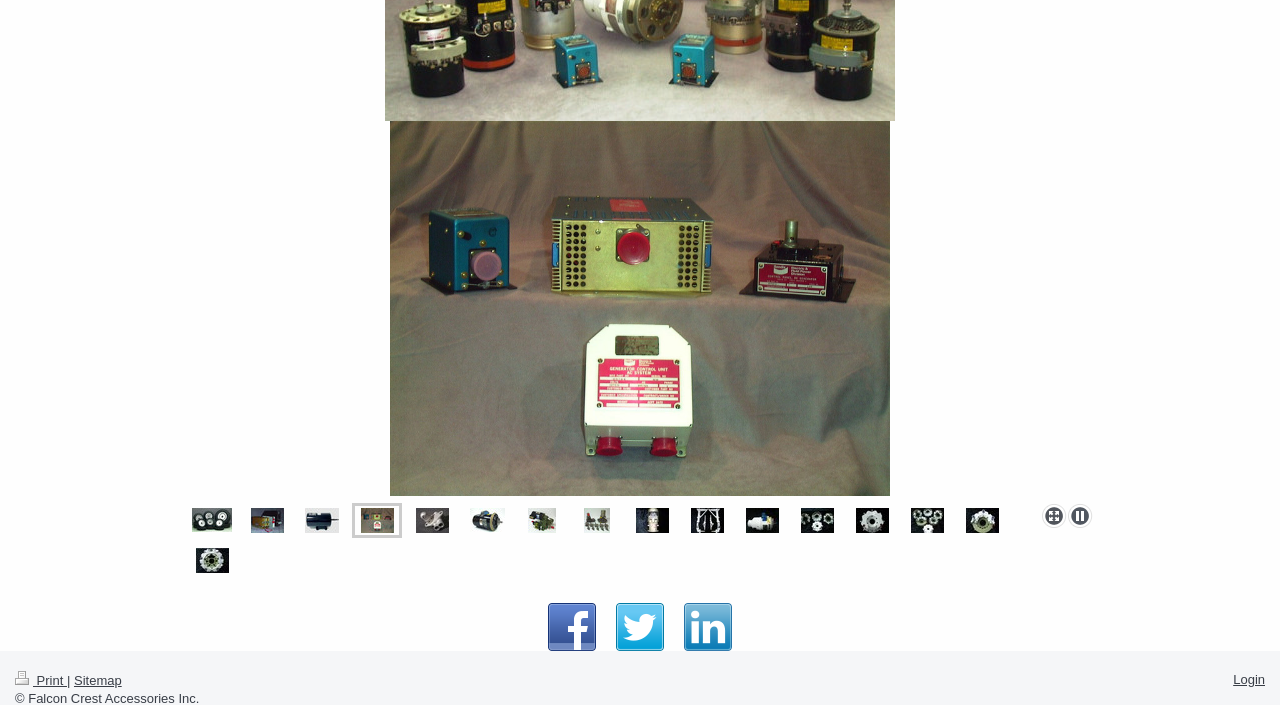Determine the bounding box coordinates of the element's region needed to click to follow the instruction: "Click on the 'PUBLICATIONS' link". Provide these coordinates as four float numbers between 0 and 1, formatted as [left, top, right, bottom].

None